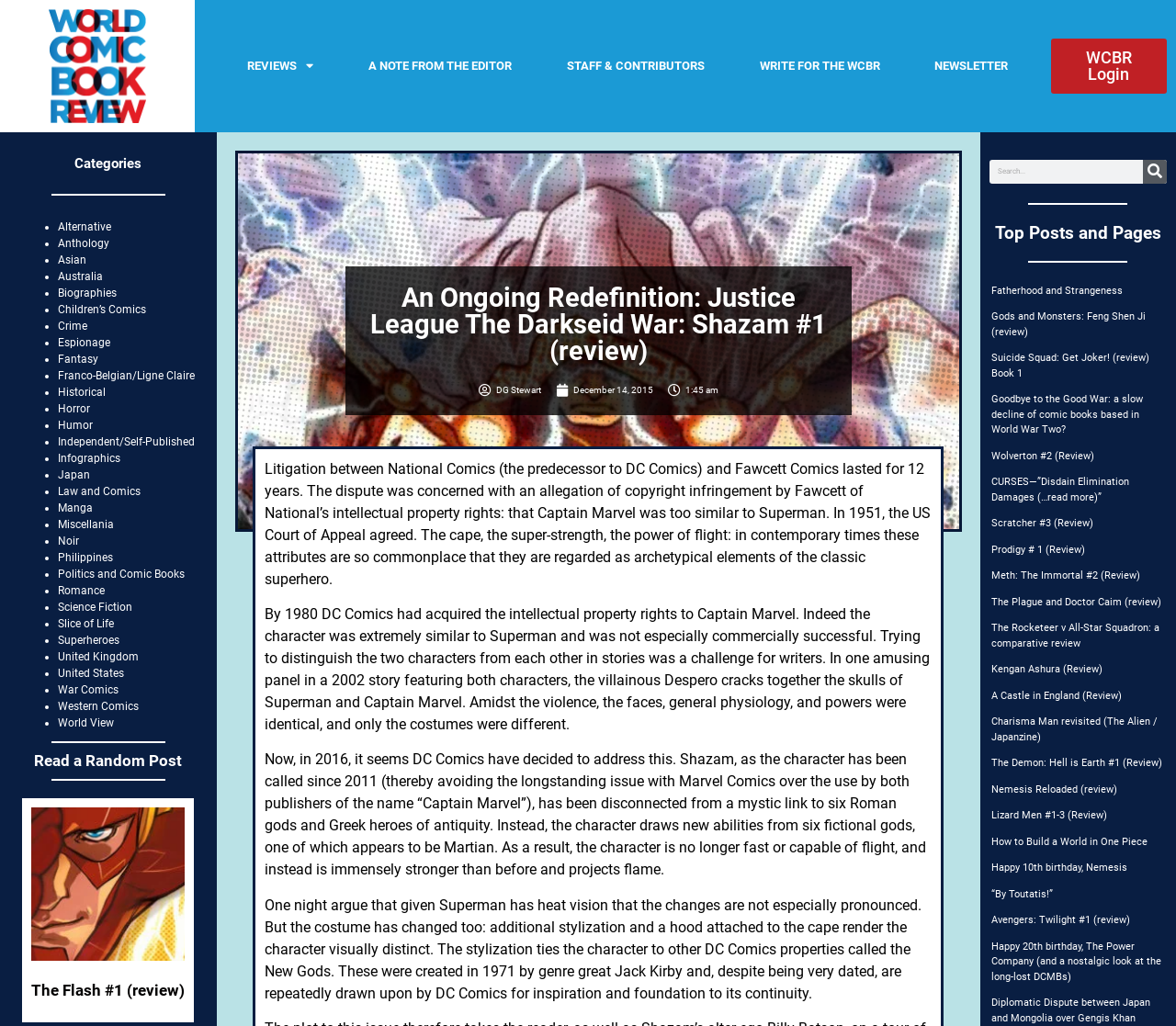Identify the bounding box coordinates for the region of the element that should be clicked to carry out the instruction: "View The Flash #1 review". The bounding box coordinates should be four float numbers between 0 and 1, i.e., [left, top, right, bottom].

[0.027, 0.956, 0.157, 0.974]